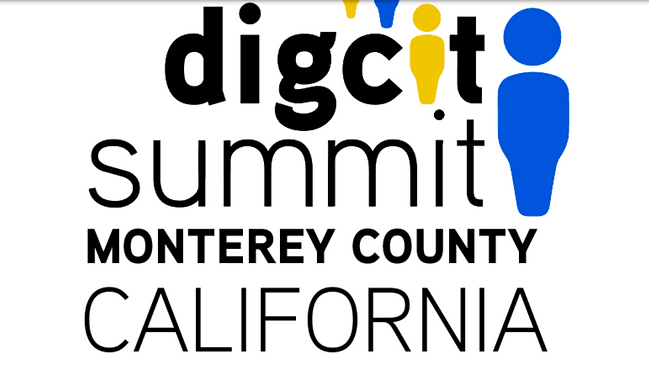Offer a comprehensive description of the image.

The image features the vibrant logo for the "DigCit Summit" themed around digital citizenship, prominently positioned against a clean white background. The design incorporates the word "digcit" in a playful, bold font with varying colors, emphasizing engagement and creativity. The second line, "summit," is presented in a slightly smaller yet equally bold typeface, conveying the significance of the event. Below, the text indicates the location, "Monterey County," followed by "CALIFORNIA" in striking all-caps, suggesting a focus on the regional aspect of the summit. Stylized figures in blue and yellow represent diverse community members, symbolizing inclusivity and collaboration in the digital age. This logo encapsulates the event's mission to foster positive, productive, and safe digital practices for parents, teachers, and students alike.